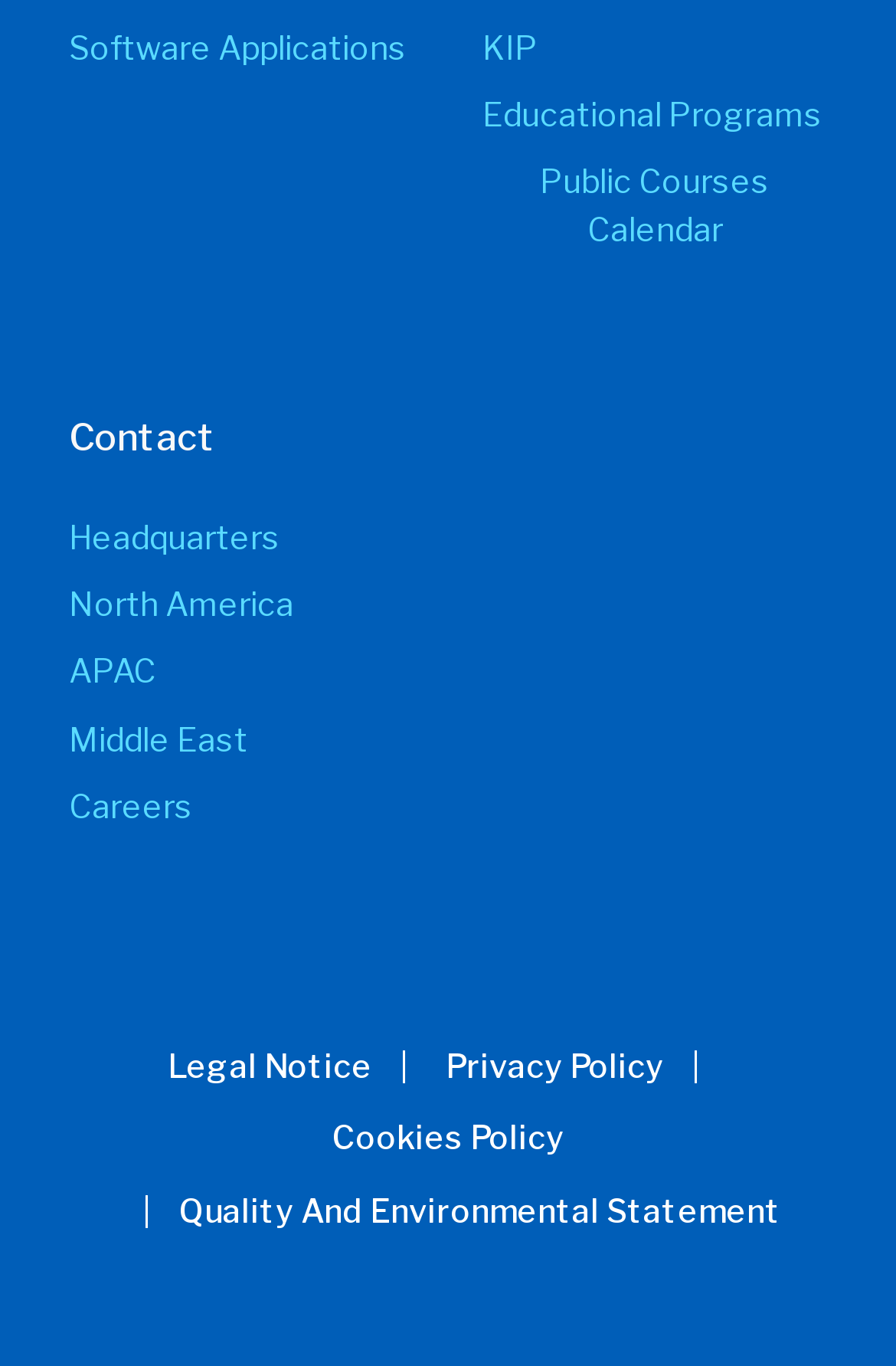What are the policies listed at the bottom of the page?
Please interpret the details in the image and answer the question thoroughly.

By examining the links at the bottom of the page, I found that the policies listed are Legal Notice, Privacy Policy, and Cookies Policy.